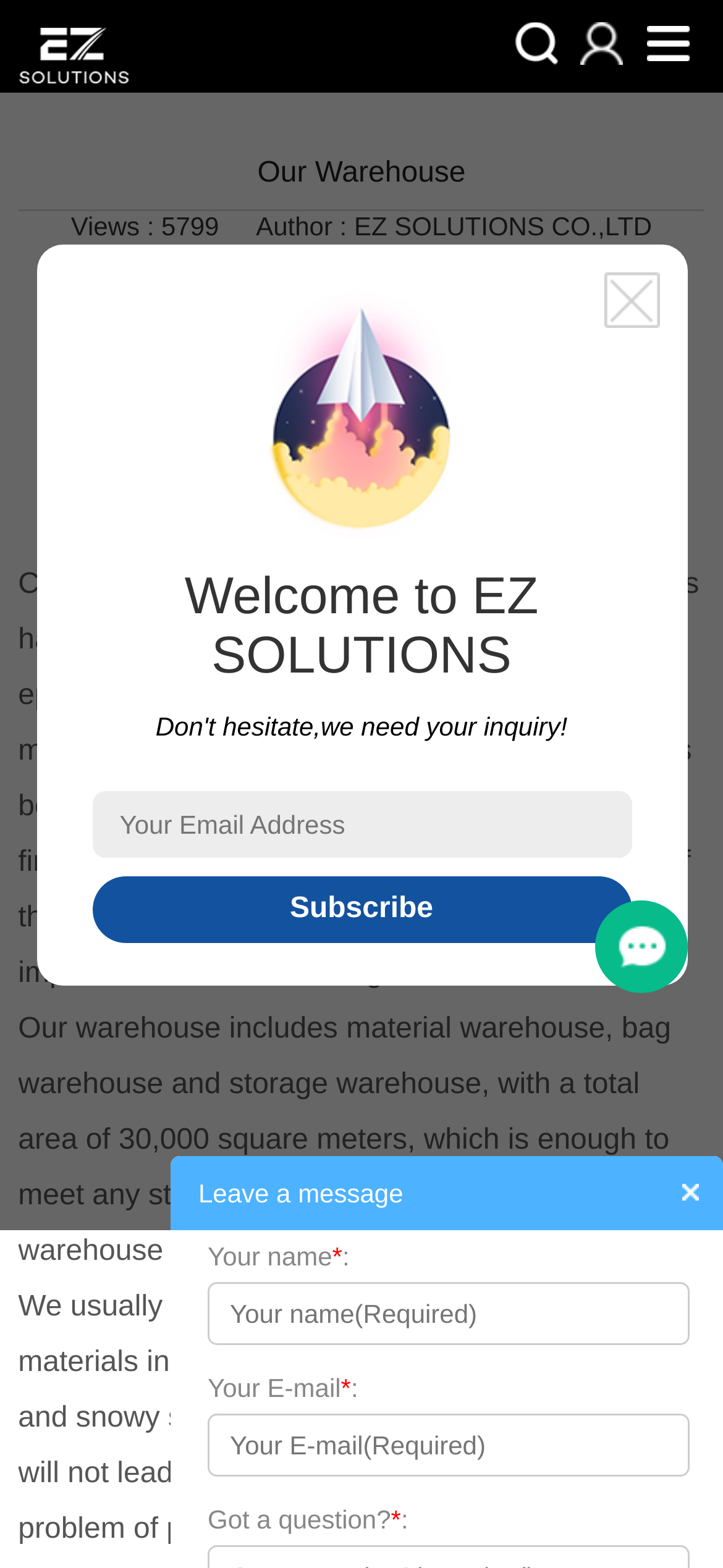Respond concisely with one word or phrase to the following query:
How many views does the webpage have?

5799